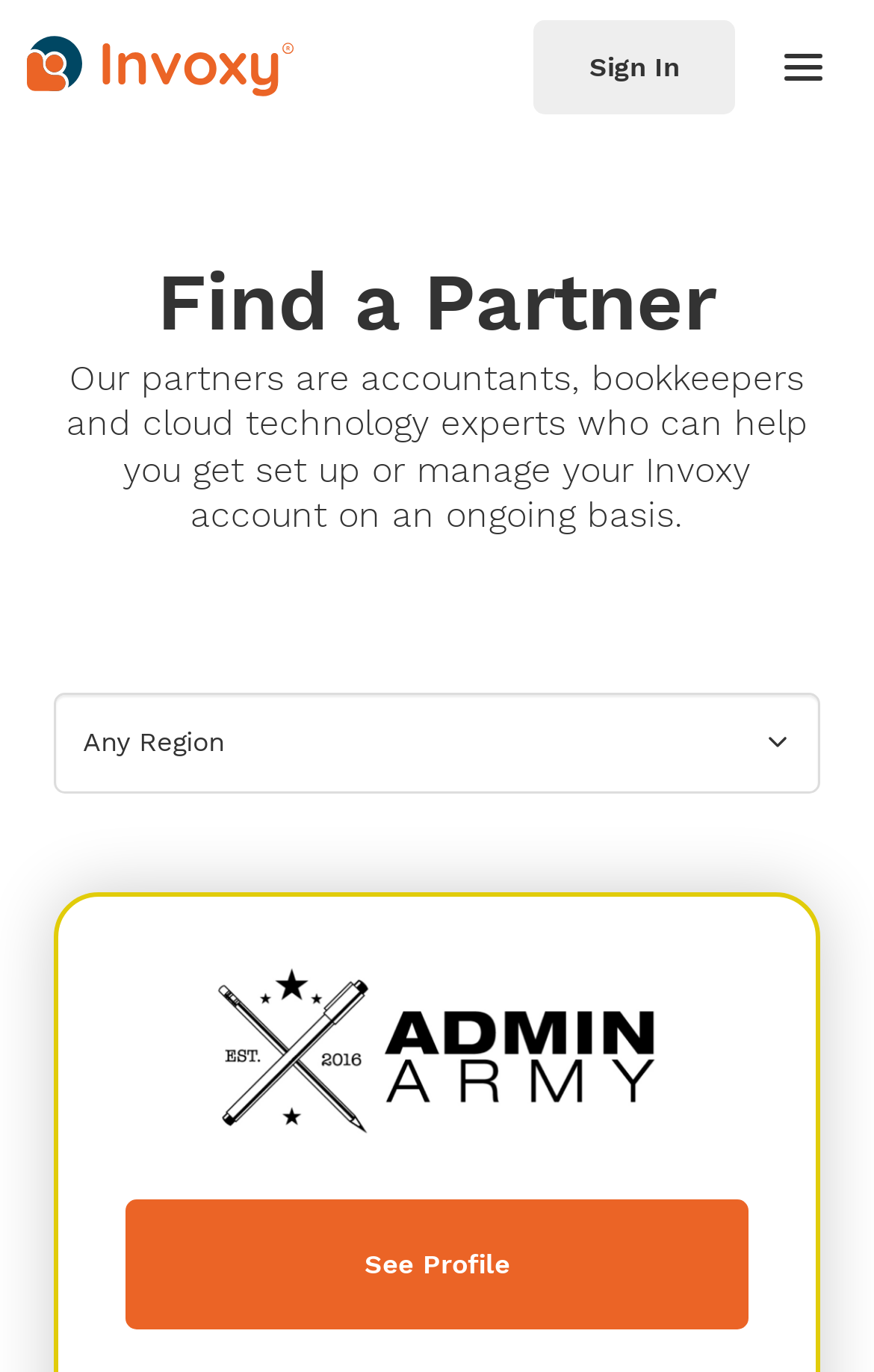Given the description "Integrations All IntegrationsAPositiveBullhornEmployment HeroJobAdderPayHeroXero", provide the bounding box coordinates of the corresponding UI element.

[0.031, 0.289, 0.969, 0.386]